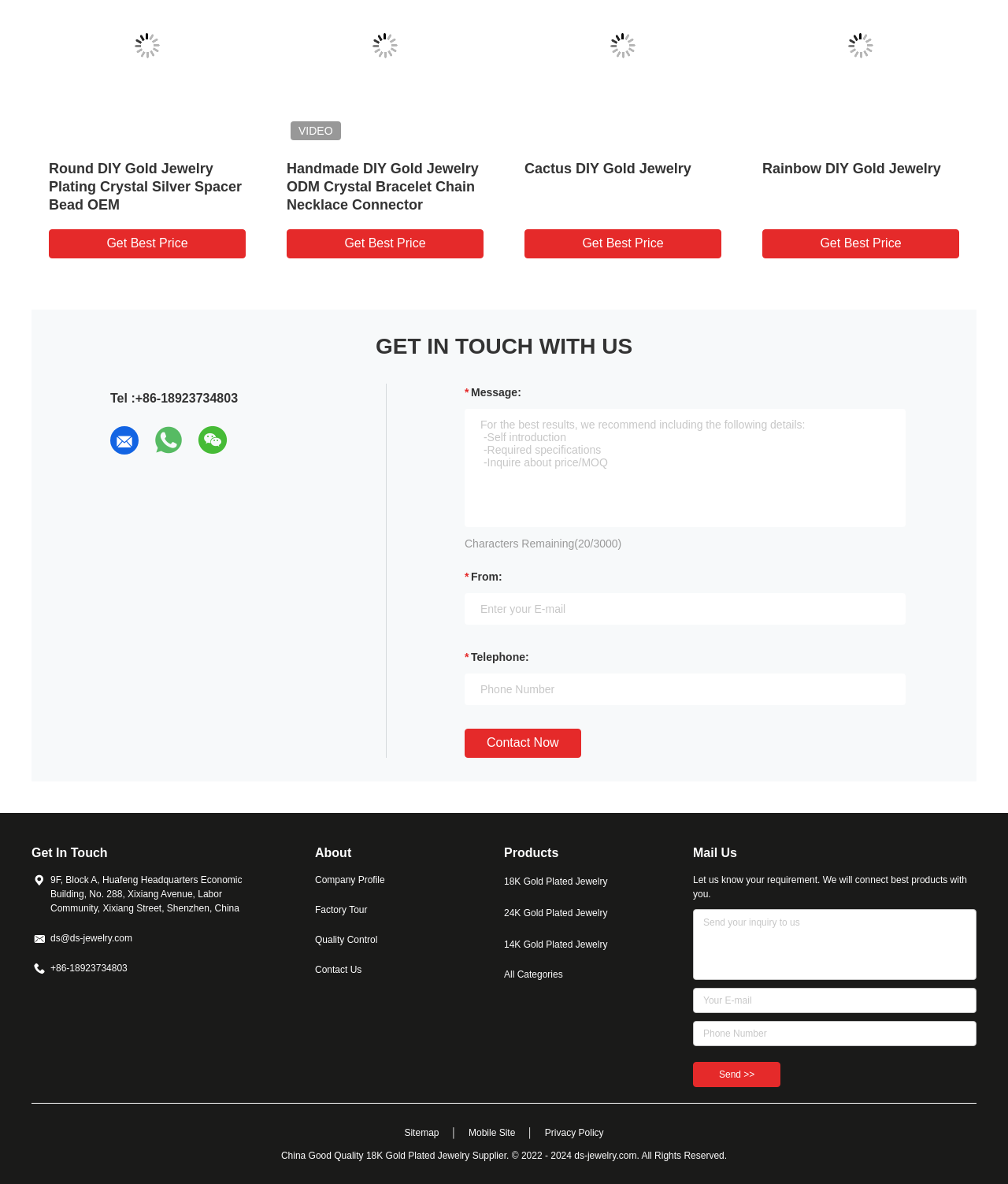What is the company's physical address?
Please answer using one word or phrase, based on the screenshot.

Shenzhen, China